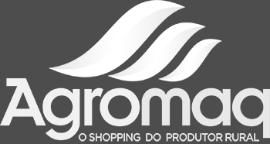Describe every aspect of the image in depth.

The image features the logo of "Agromaq," prominently displayed in white against a darker background, conveying a clean and modern design. The logo incorporates stylized wave-like graphics, symbolizing movement and growth, which aligns with its focus on rural products and agricultural solutions. Below the name "Agromaq," the tagline "O shopping do produtor rural" translates to "The shopping for the rural producer," indicating a commitment to serving the needs of agricultural professionals. The overall aesthetic of the logo suggests reliability and professionalism, making it visually appealing to its target audience in the agricultural sector.